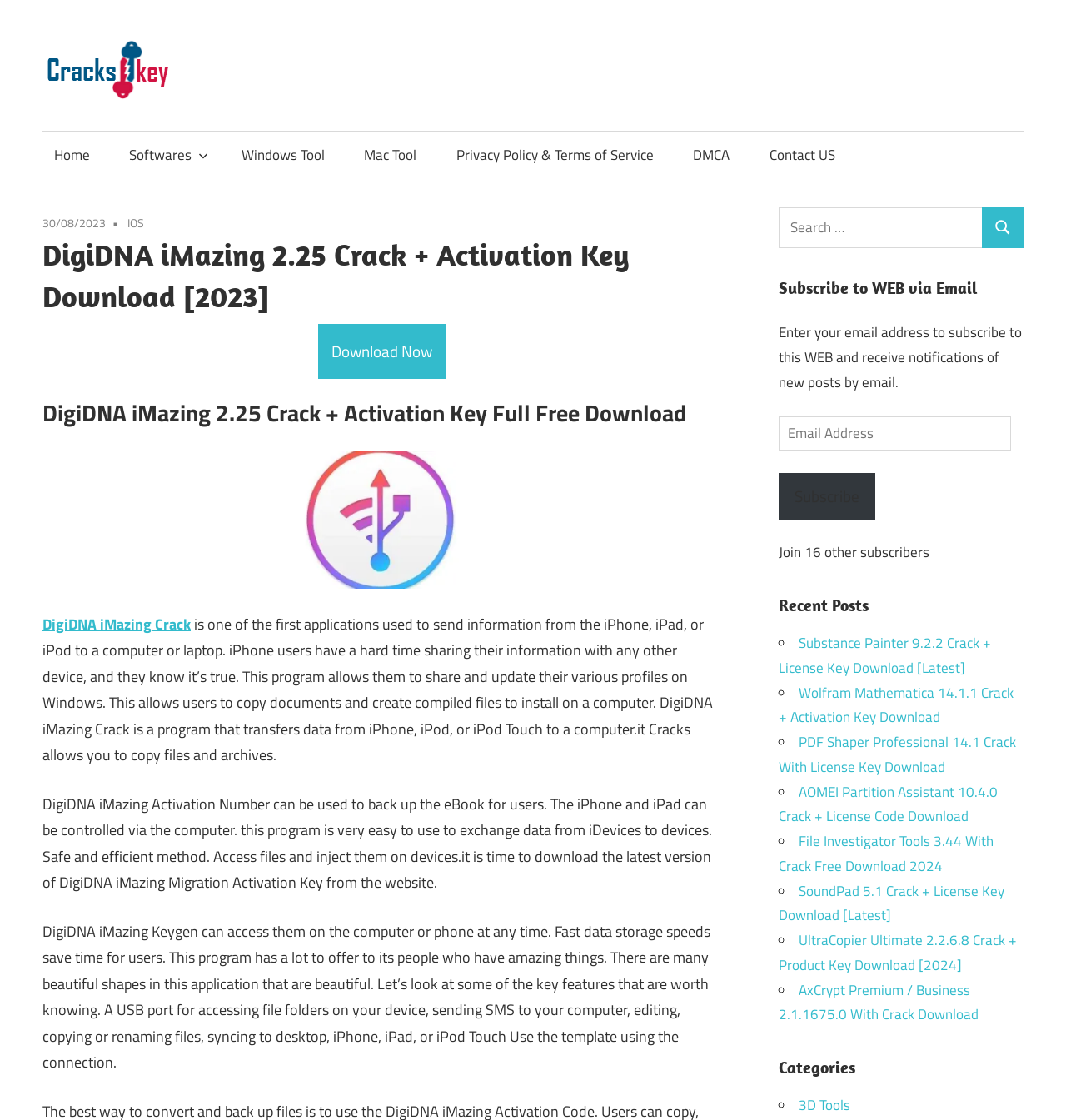Describe all significant elements and features of the webpage.

This webpage is about DigiDNA iMazing Crack, a software used to transfer data from iPhone, iPad, or iPod to a computer or laptop. At the top left corner, there is a logo of "crackskey" with a link to the logo. Next to the logo, there is a link to "Crack With Keys for Pc Software". Below the logo, there is a heading that reads "Full Version Crack Pc Software With License Key, Serial Key, Registration Key, Activation Key, Product Key, Keygen Free Download".

On the top right corner, there is a primary navigation menu with links to "Home", "Windows Tool", "Mac Tool", "Privacy Policy & Terms of Service", "DMCA", and "Contact US". Below the navigation menu, there is a header section with a link to the current date, "30/08/2023", and a link to "IOS".

The main content of the webpage is divided into several sections. The first section has a heading that reads "DigiDNA iMazing 2.25 Crack + Activation Key Download [2023]" and a link to "Download Now". Below the heading, there is an image of "DigiDNA iMazing Crack" and a link to the image. The section also contains a paragraph of text that describes the software, stating that it is used to transfer data from iPhone, iPad, or iPod to a computer or laptop.

The next section has a heading that reads "DigiDNA iMazing 2.25 Crack + Activation Key Full Free Download" and contains three paragraphs of text that describe the features and benefits of the software. The section also contains a link to "DigiDNA iMazing Crack" and an image of the software.

On the right side of the webpage, there is a search box with a label "Search for:" and a button to submit the search query. Below the search box, there is a section to subscribe to the website via email, with a heading that reads "Subscribe to WEB via Email" and a form to enter an email address.

Further down the webpage, there is a section with a heading that reads "Recent Posts" and a list of links to recent posts, including "Substance Painter 9.2.2 Crack + License Key Download [Latest]", "Wolfram Mathematica 14.1.1 Crack + Activation Key Download", and several others. Finally, there is a section with a heading that reads "Categories" and a list of